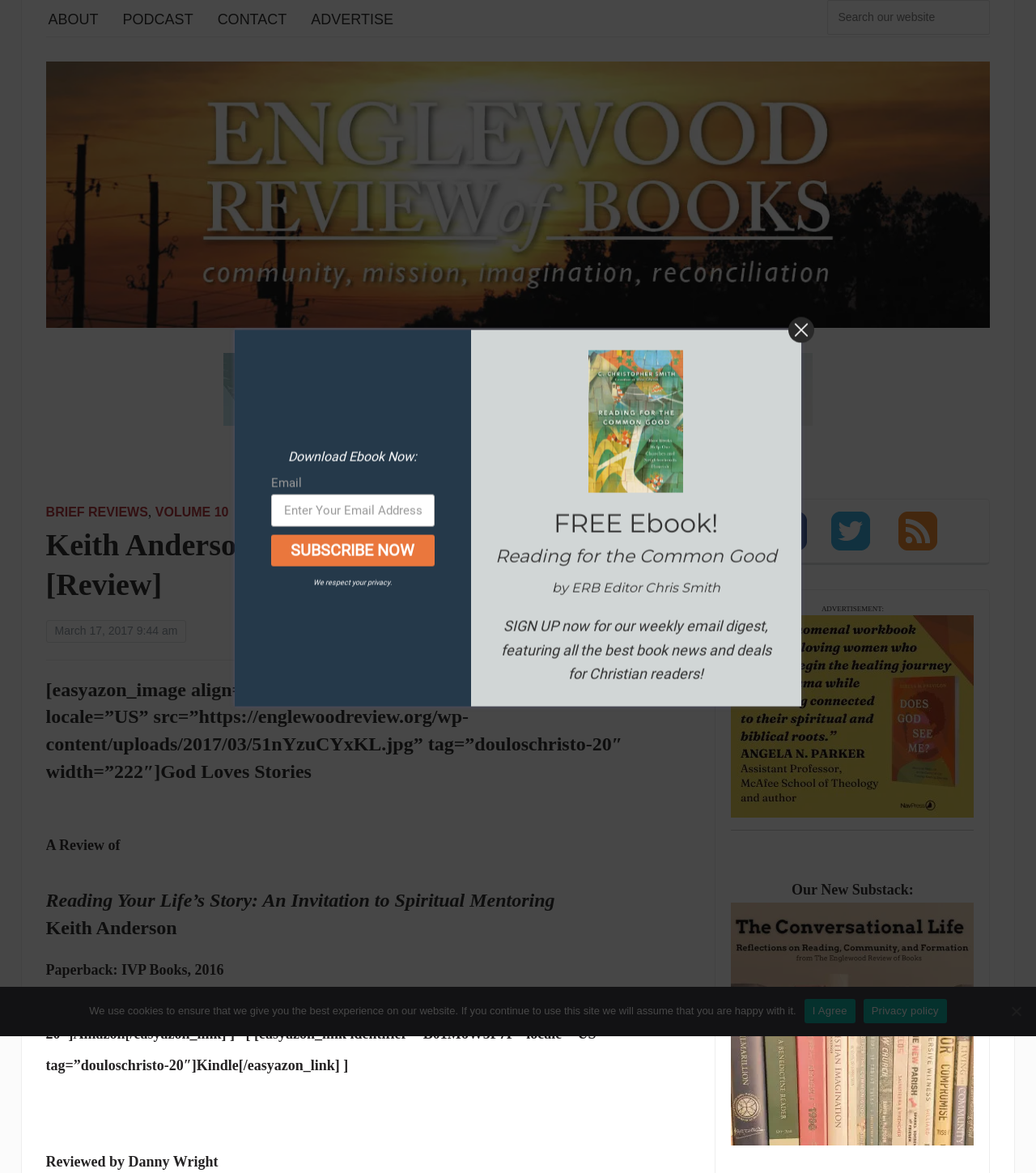Specify the bounding box coordinates of the element's area that should be clicked to execute the given instruction: "Follow on facebook". The coordinates should be four float numbers between 0 and 1, i.e., [left, top, right, bottom].

[0.73, 0.445, 0.791, 0.458]